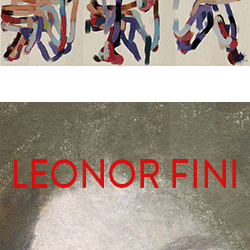Reply to the question with a single word or phrase:
What is the background of the image?

Textured